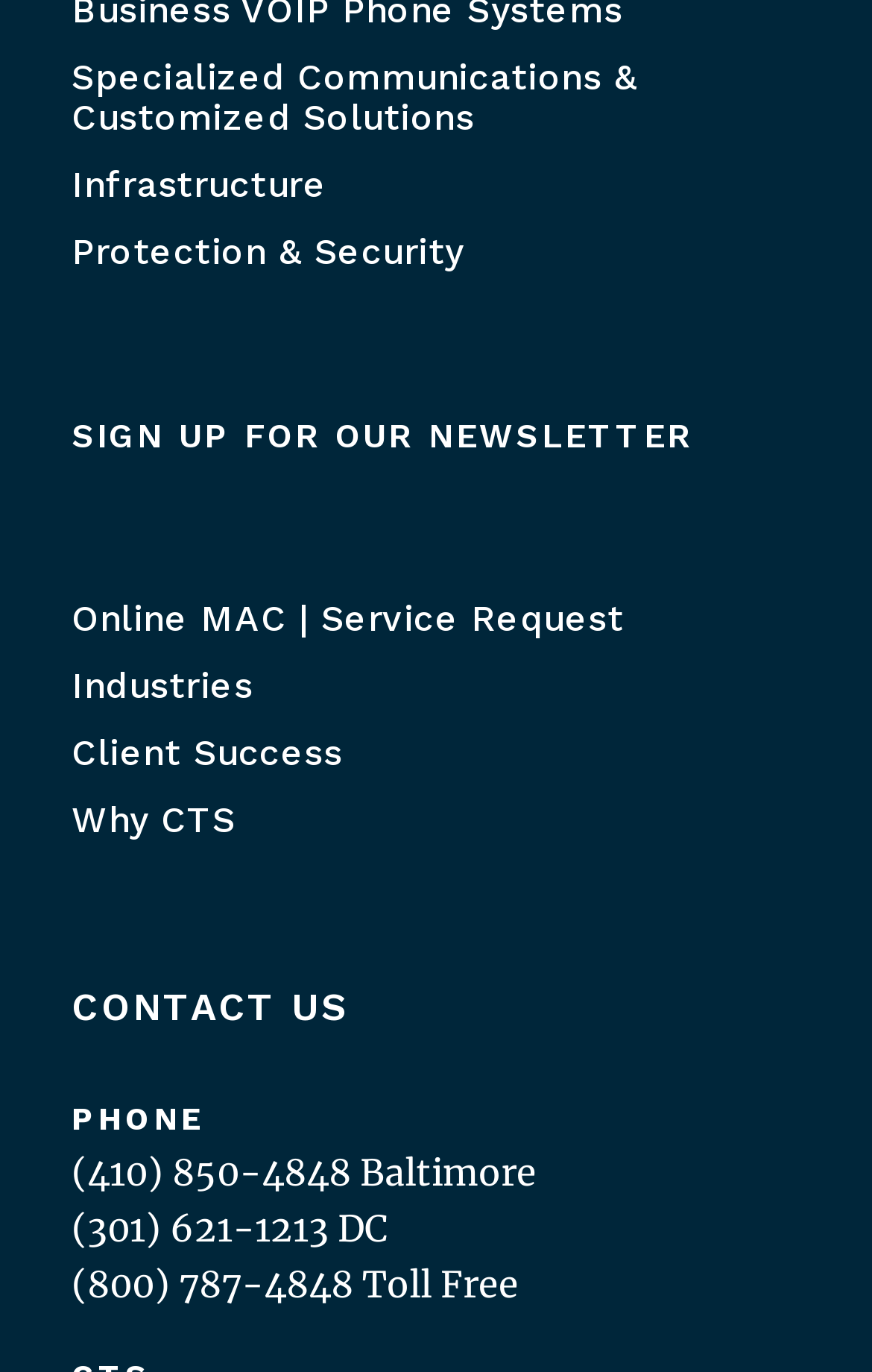Locate the coordinates of the bounding box for the clickable region that fulfills this instruction: "Sign up for the newsletter".

[0.082, 0.304, 0.918, 0.333]